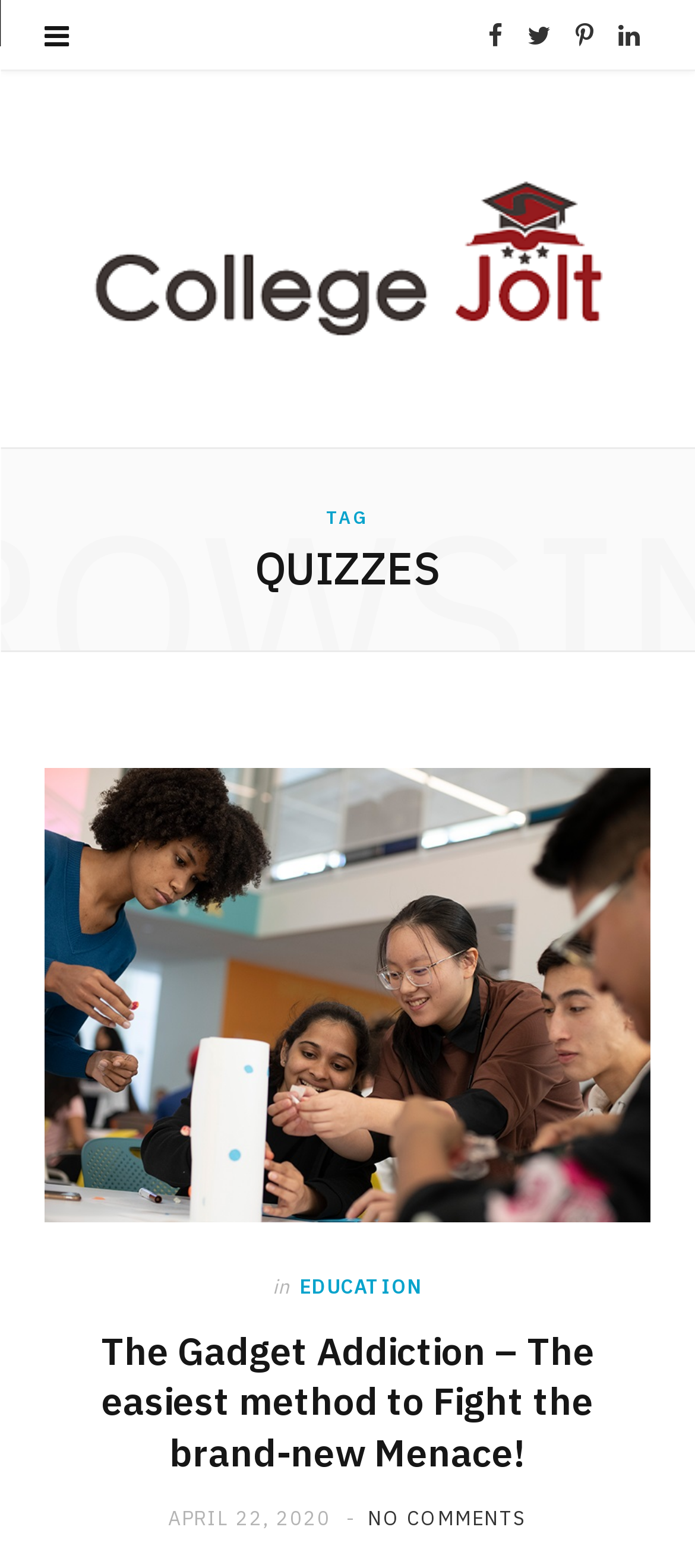How many social media links are there?
Provide an in-depth and detailed answer to the question.

I counted the number of social media links at the top of the webpage, which are Facebook, Twitter, Pinterest, and LinkedIn, and found that there are 4 social media links.